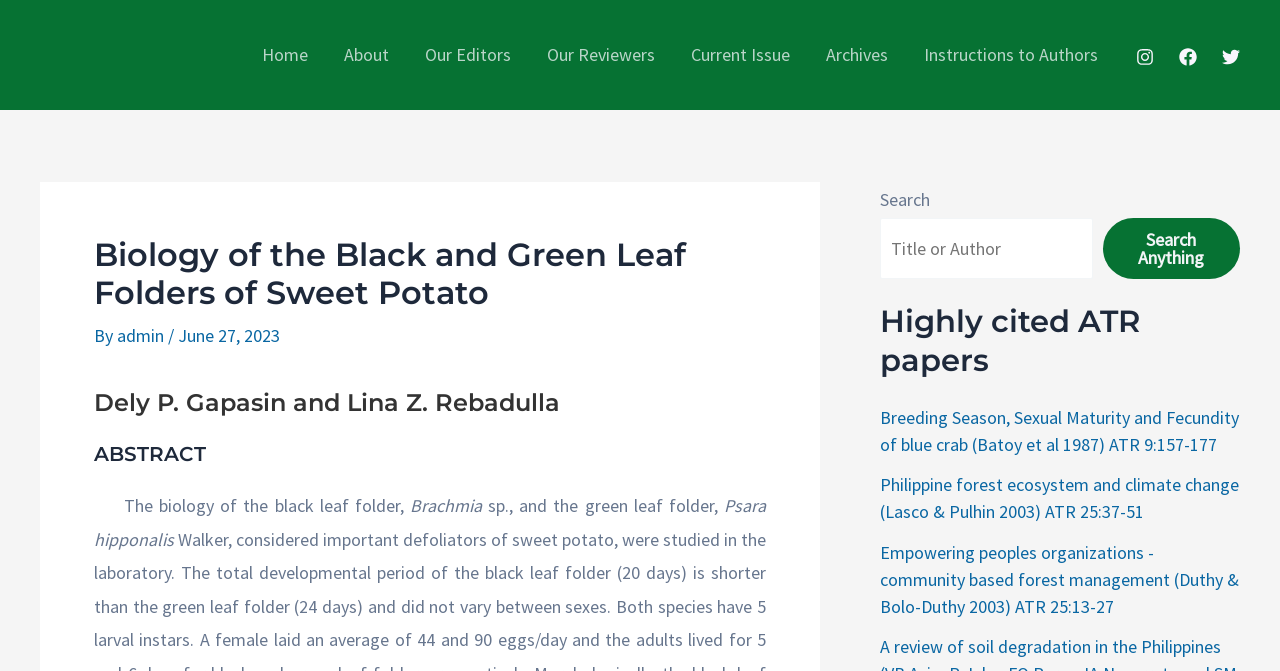Please identify the bounding box coordinates of the element on the webpage that should be clicked to follow this instruction: "Click on the 'Next' link". The bounding box coordinates should be given as four float numbers between 0 and 1, formatted as [left, top, right, bottom].

None